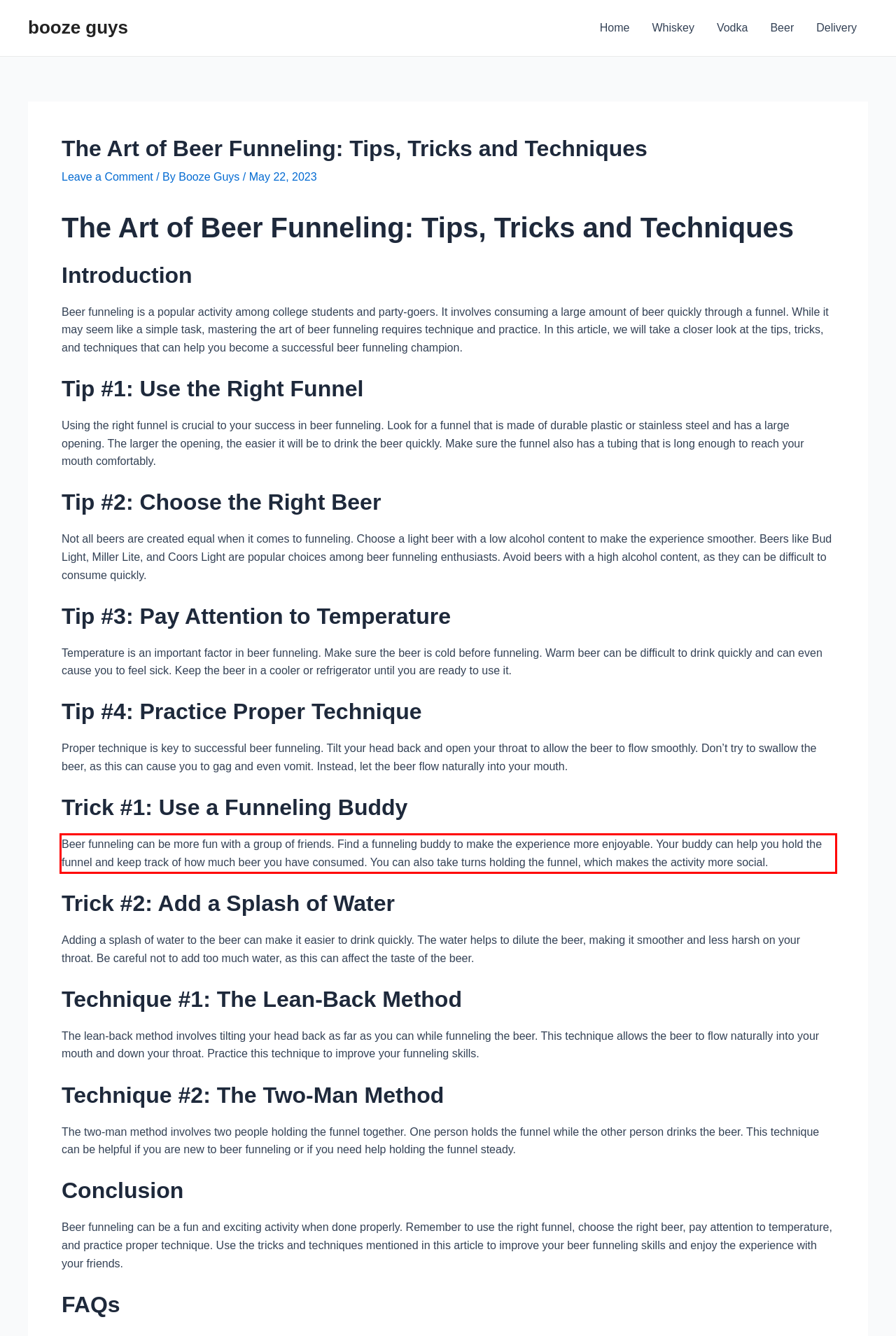Please analyze the screenshot of a webpage and extract the text content within the red bounding box using OCR.

Beer funneling can be more fun with a group of friends. Find a funneling buddy to make the experience more enjoyable. Your buddy can help you hold the funnel and keep track of how much beer you have consumed. You can also take turns holding the funnel, which makes the activity more social.